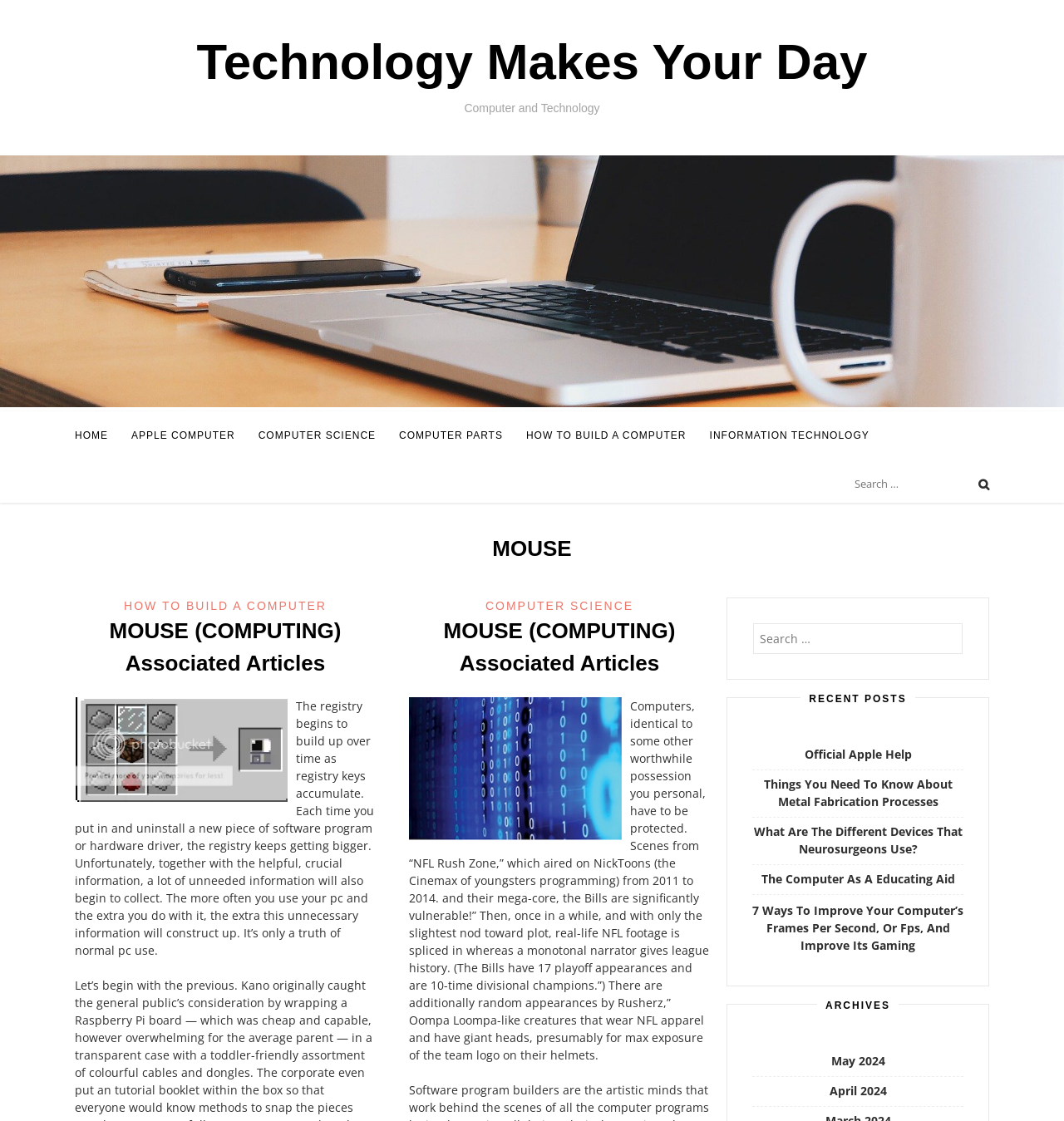What is the purpose of the search box?
Please interpret the details in the image and answer the question thoroughly.

The search box is accompanied by the text 'Search for:', which implies that it is used to search for articles or content within the website. The presence of the search box and the associated text suggests that the website provides a search functionality for users to find specific content.